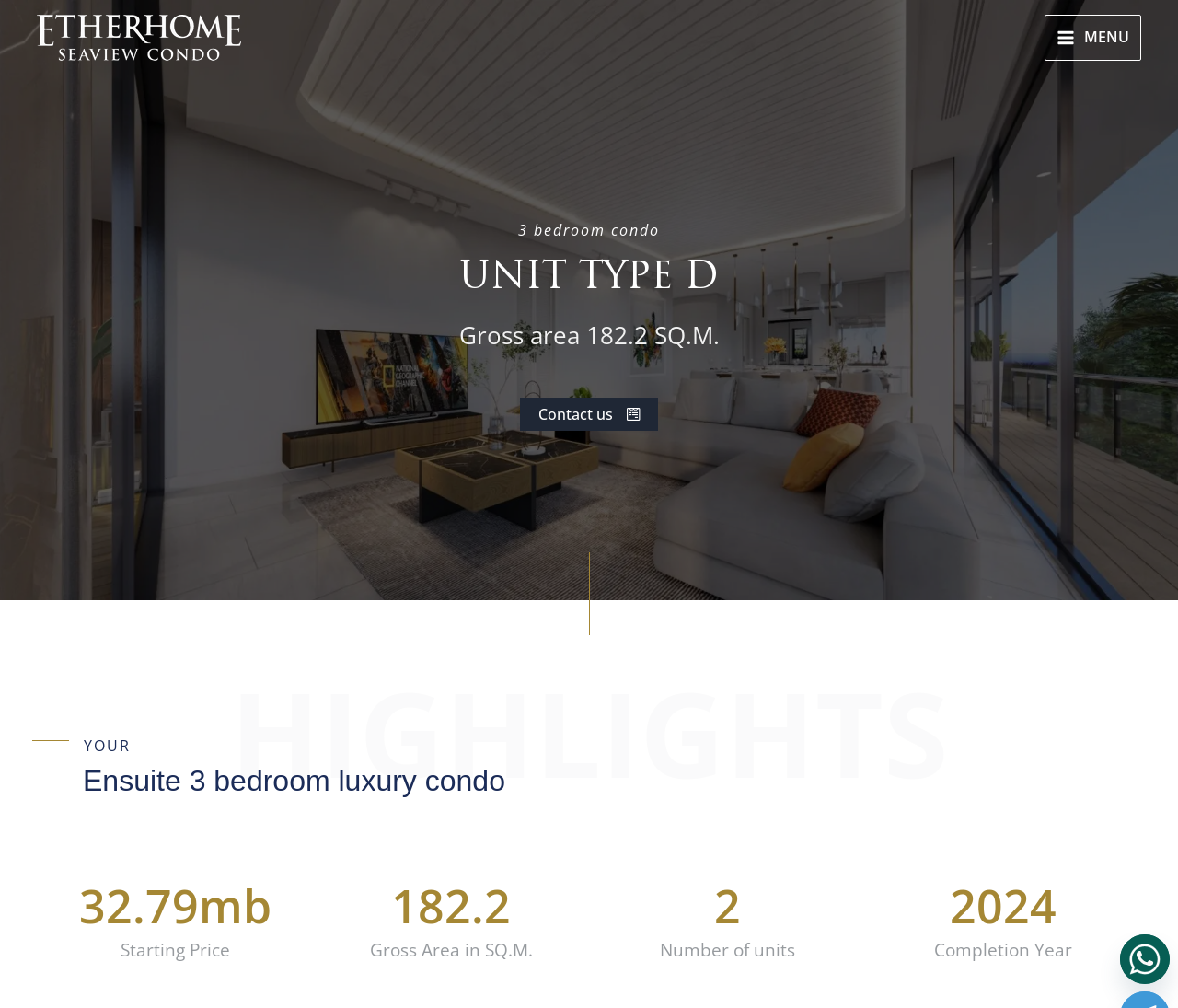What is the gross area of the condo?
Based on the image, answer the question in a detailed manner.

I found the answer by looking at the heading element that says 'Gross area 182.2 SQ.M.' which is located below the 'UNIT TYPE D' heading.